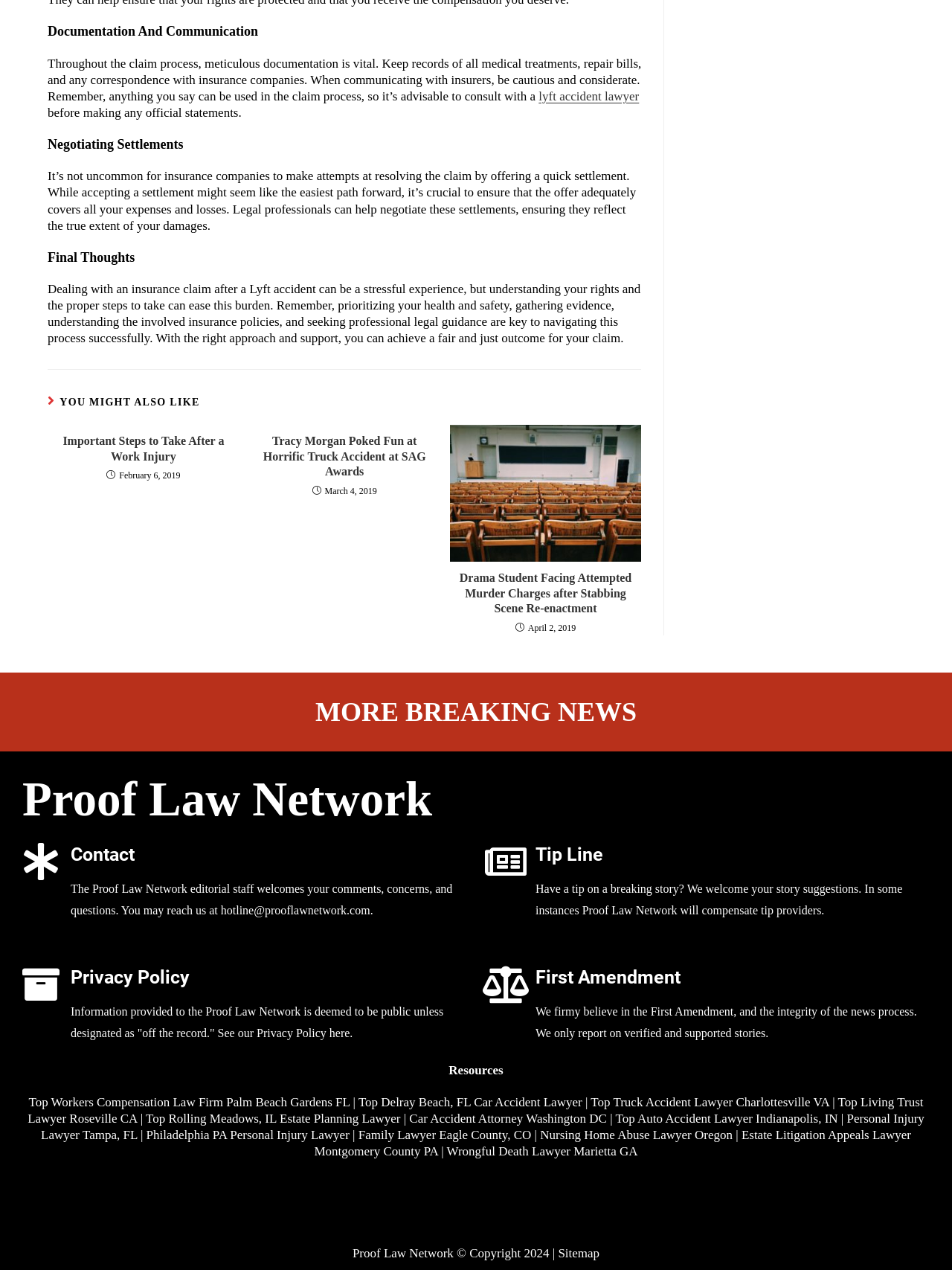Please answer the following question as detailed as possible based on the image: 
What is the purpose of the 'Contact' section?

The 'Contact' section contains an email address and a statement welcoming comments, concerns, and questions, which suggests that its purpose is to provide readers with a way to get in touch with the editorial staff.